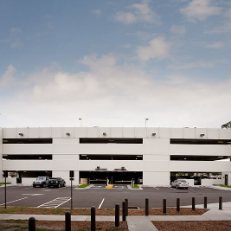Answer the question in a single word or phrase:
What is the purpose of the standpipe fire suppression system?

Ensure safety and functionality